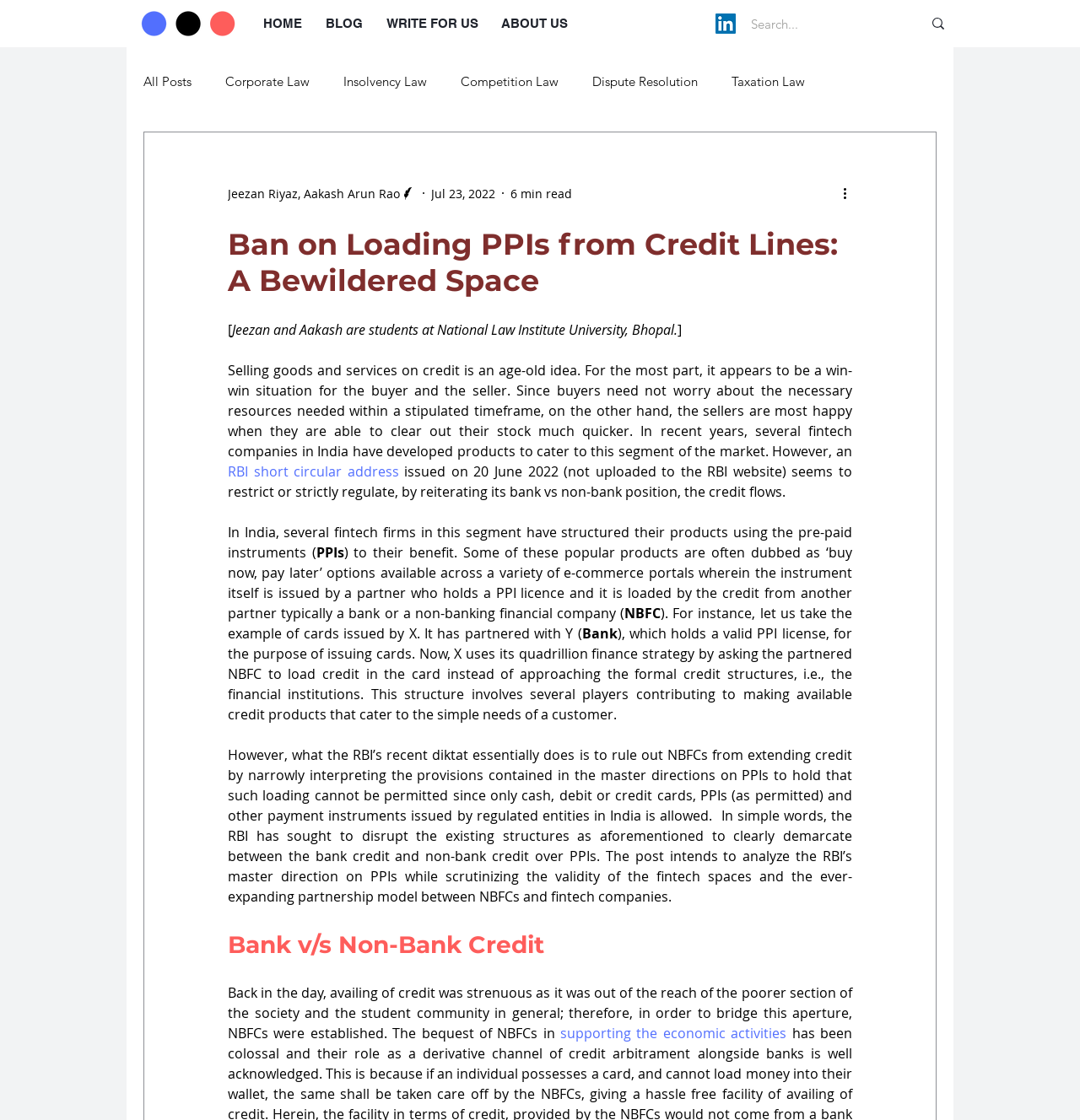Can you find the bounding box coordinates for the element to click on to achieve the instruction: "Click the IRCCL Logo"?

[0.13, 0.009, 0.218, 0.033]